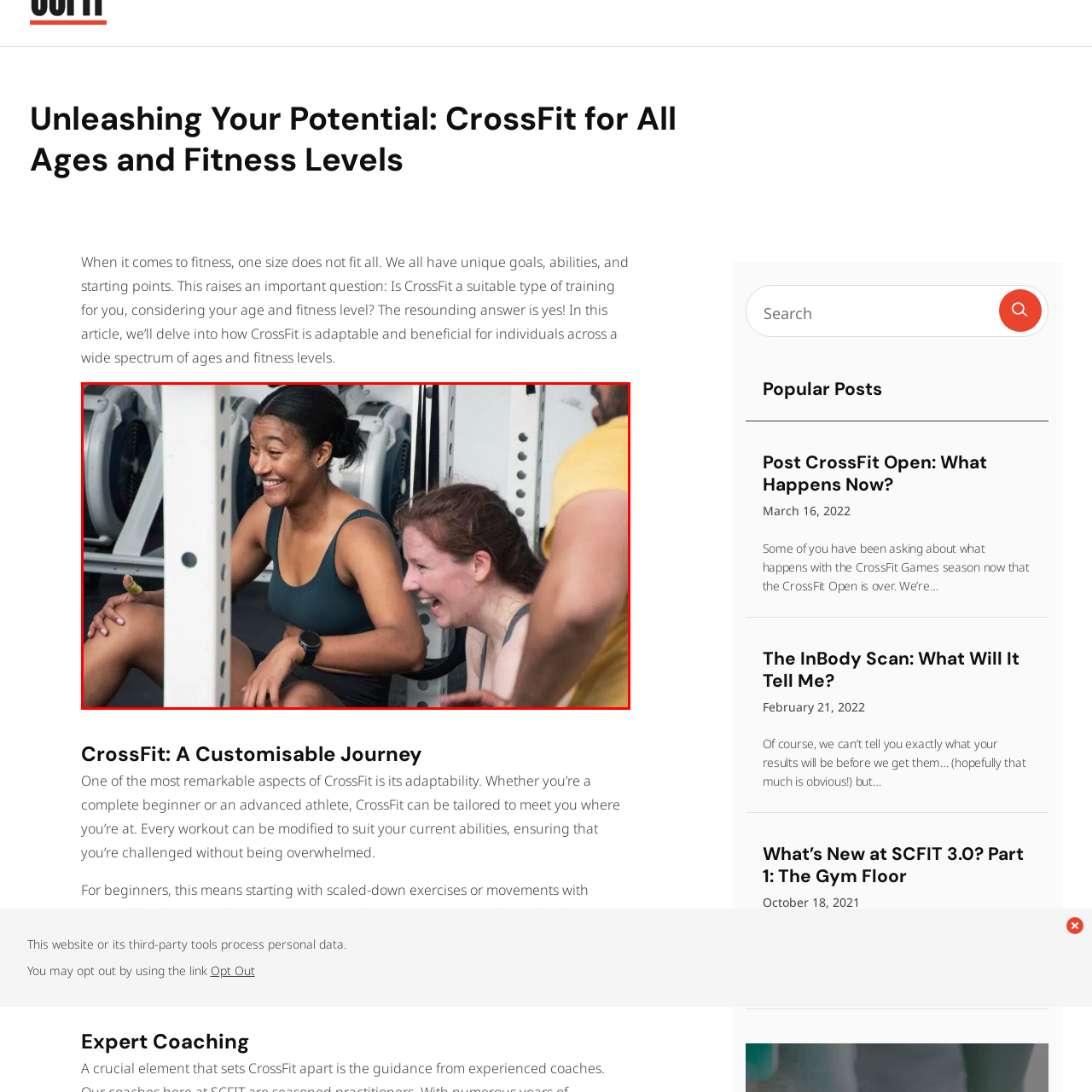Offer a complete and descriptive caption for the image marked by the red box.

The image captures a joyful moment at a CrossFit gym, showcasing two women sitting together, sharing a laugh after an intense workout session. The woman on the left, wearing a dark tank top, has a wide smile and a look of genuine enjoyment, while her companion on the right, in a lighter-colored shirt, is laughing heartily, leaning forward in amusement. Behind them, exercise equipment such as rowing machines is visible, highlighting the active setting of the gym. This scene exemplifies the community spirit and camaraderie that CrossFit promotes, demonstrating how fitness is not only about physical effort but also about building friendships and having fun while working out together.